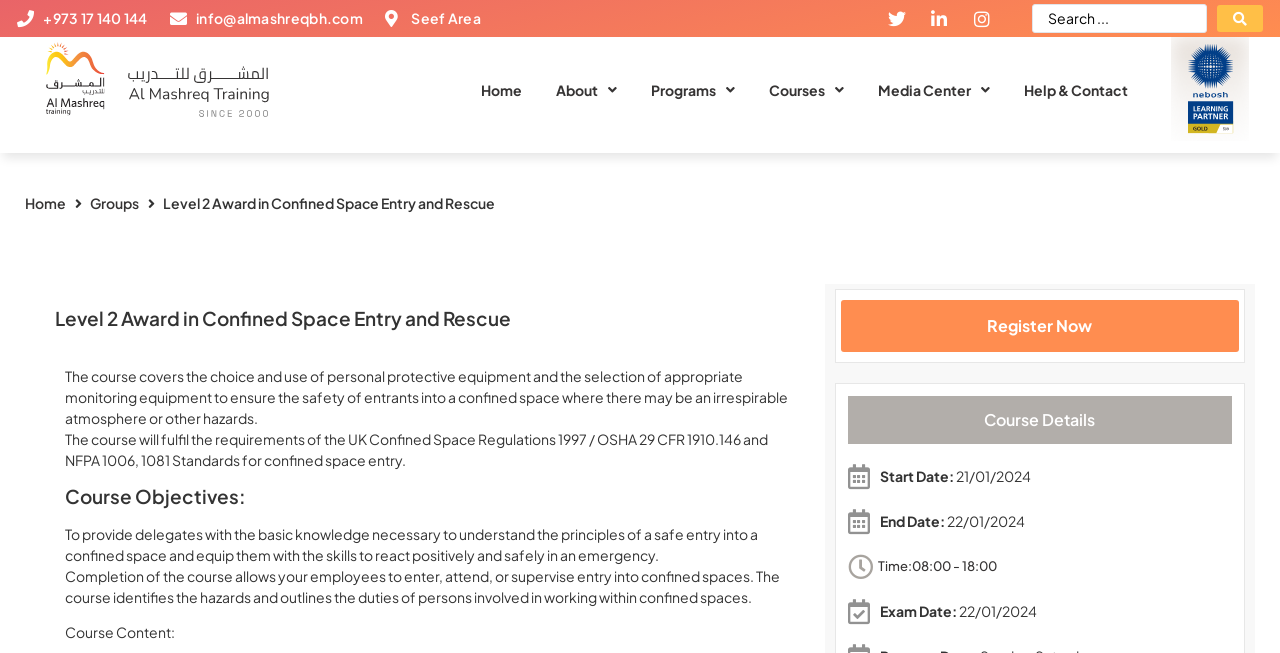Please specify the bounding box coordinates of the clickable section necessary to execute the following command: "View the 'About' page".

[0.421, 0.108, 0.495, 0.168]